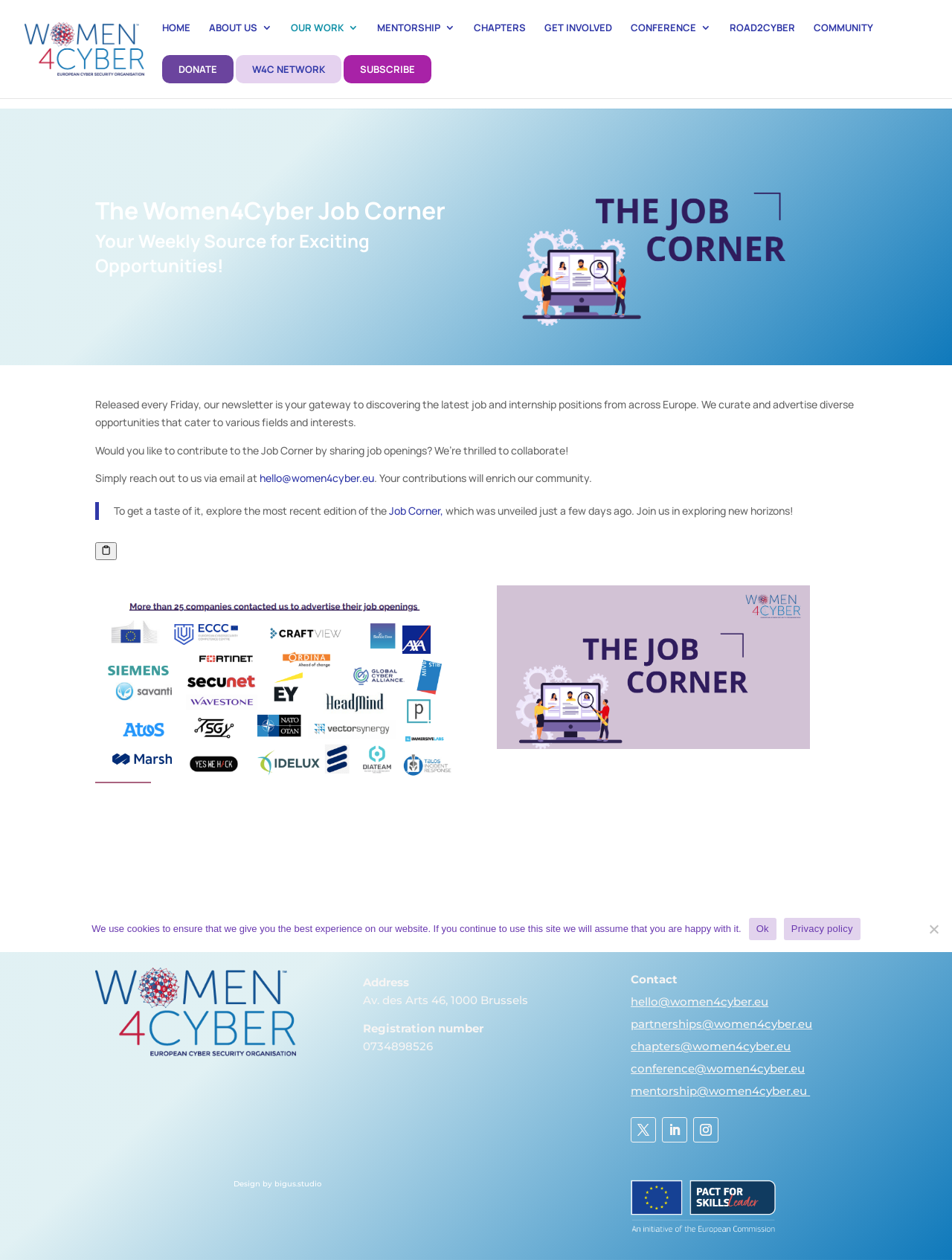Pinpoint the bounding box coordinates of the element to be clicked to execute the instruction: "Click the 'SUBSCRIBE' link".

[0.362, 0.045, 0.452, 0.065]